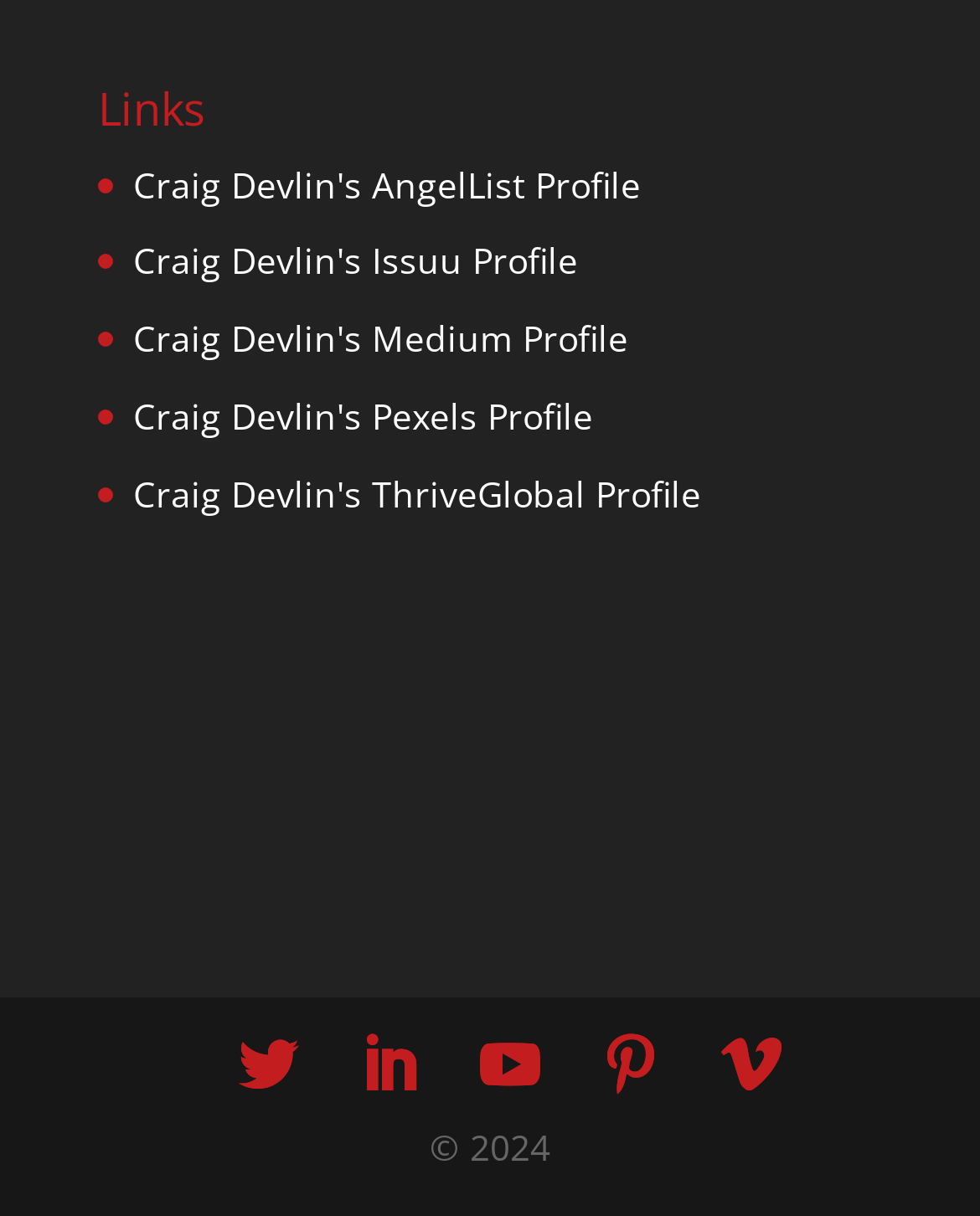Please answer the following question using a single word or phrase: 
How many social media profiles are listed?

7